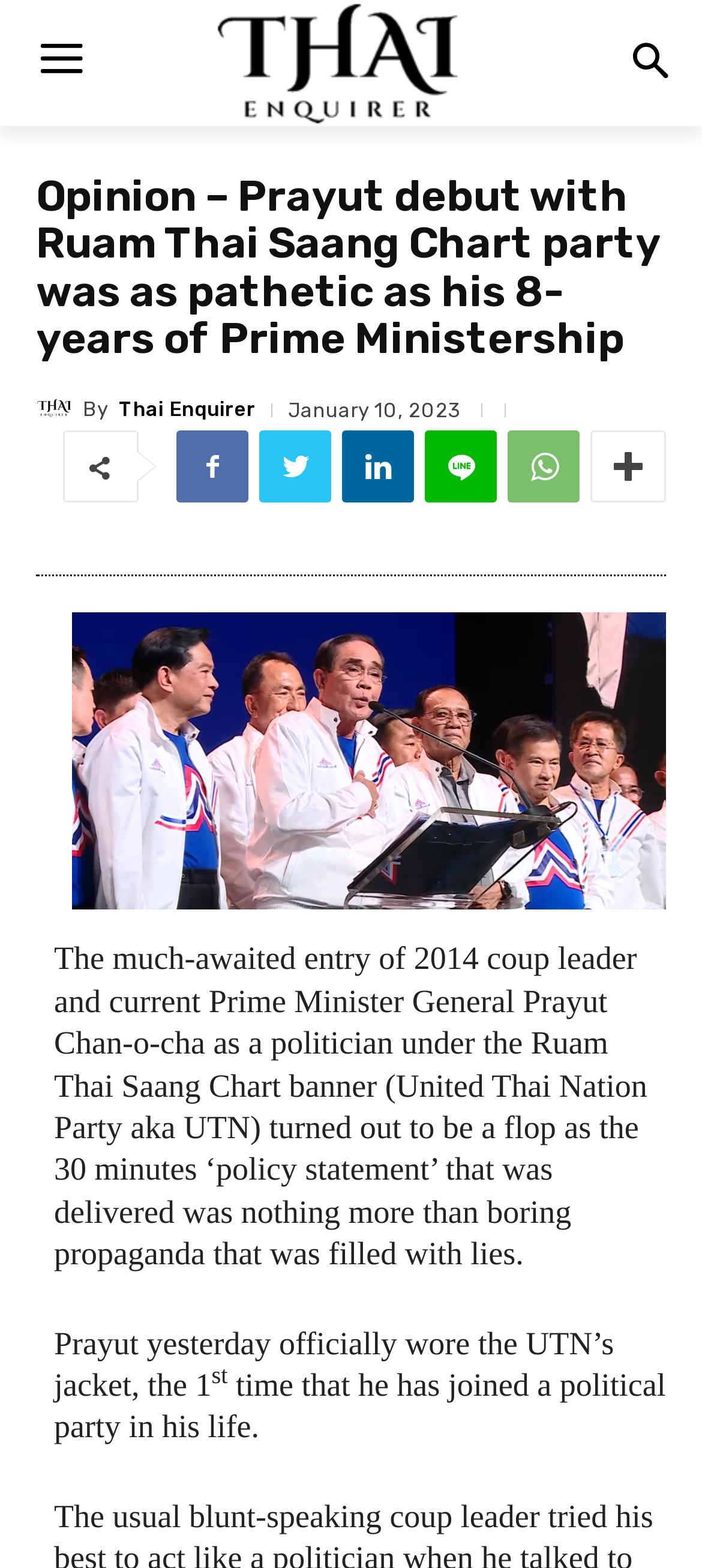Using the provided element description, identify the bounding box coordinates as (top-left x, top-left y, bottom-right x, bottom-right y). Ensure all values are between 0 and 1. Description: Advanced Search

None